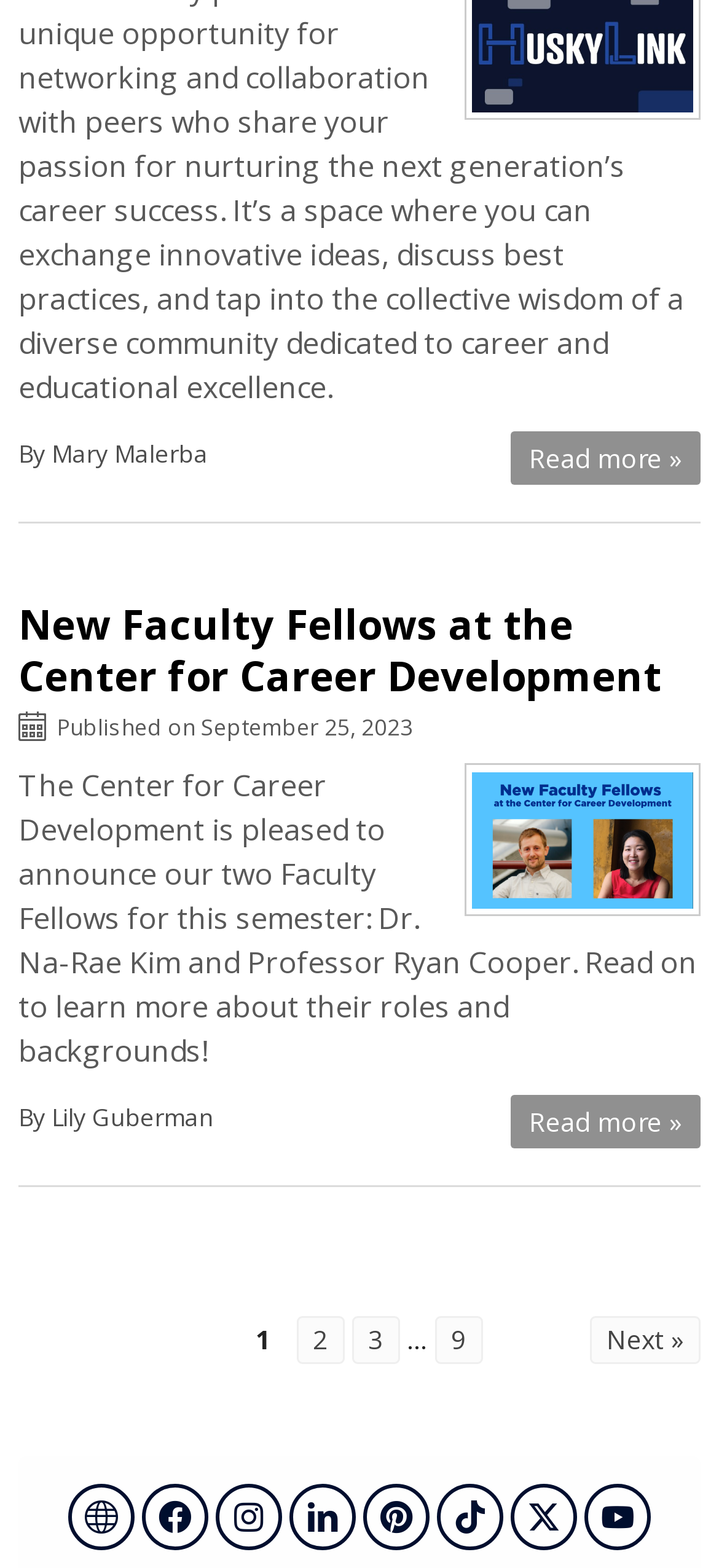Find the coordinates for the bounding box of the element with this description: "Lily Guberman".

[0.072, 0.702, 0.297, 0.723]